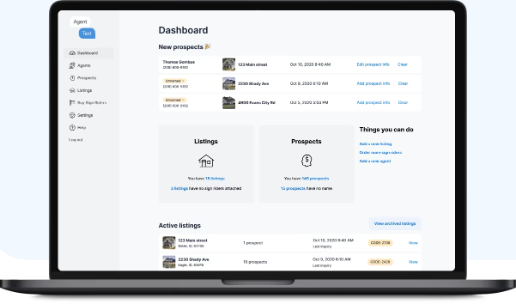Create an exhaustive description of the image.

The image displays a sleek dashboard interface for a real estate management platform, presented on a laptop screen. The dashboard is titled "Dashboard" prominently at the top, indicating its primary purpose. It highlights important sections including "New prospects," where recent inquiries are listed along with their details such as names and addresses. 

The "Listings" and "Prospects" sections are visually separated, showcasing active properties and potential client inquiries, respectively. The layout offers easy navigation with links to edit prospects and view archived listings, presenting an organized approach to manage real estate transactions and client communications effectively. The aesthetic is modern, emphasizing user-friendliness and clarity for real estate agents.